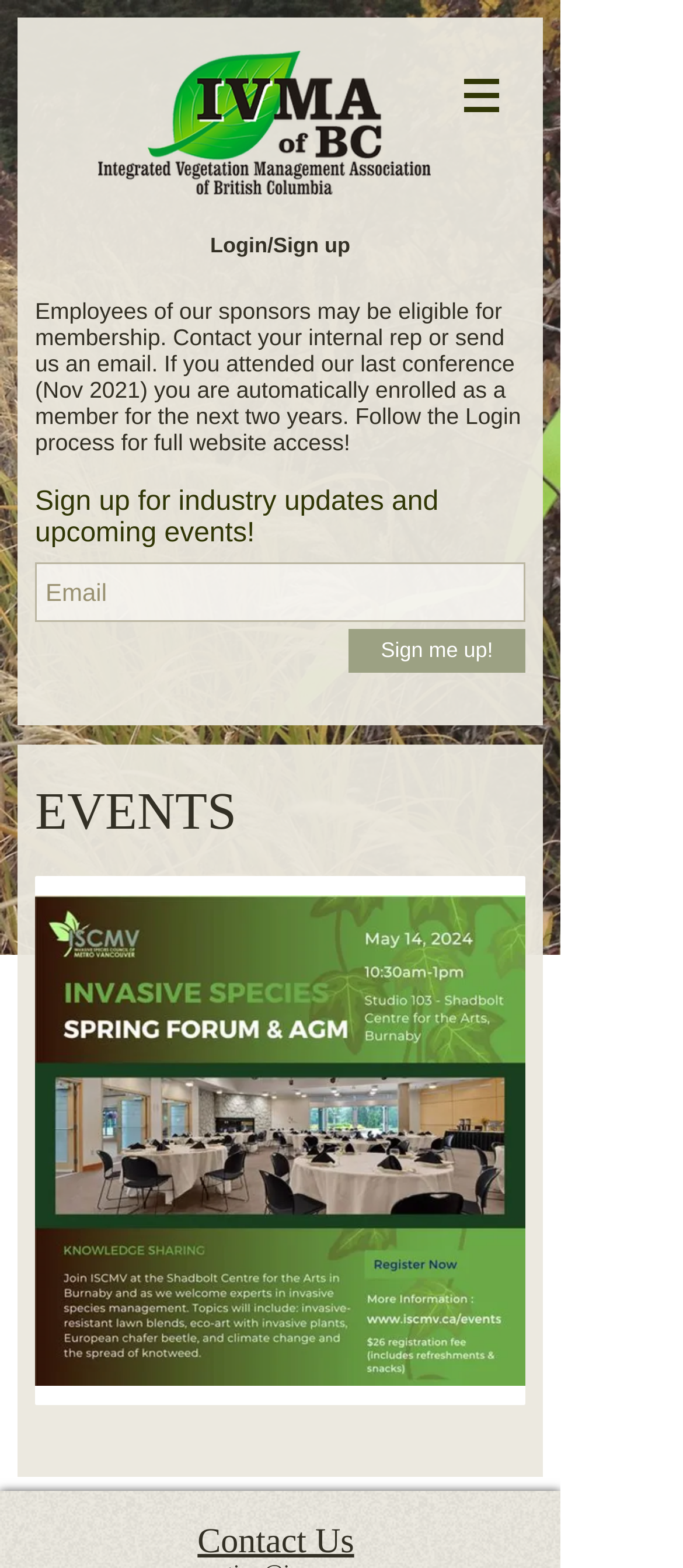Provide a one-word or one-phrase answer to the question:
What is the type of the 'LOGO.gif' element?

Image